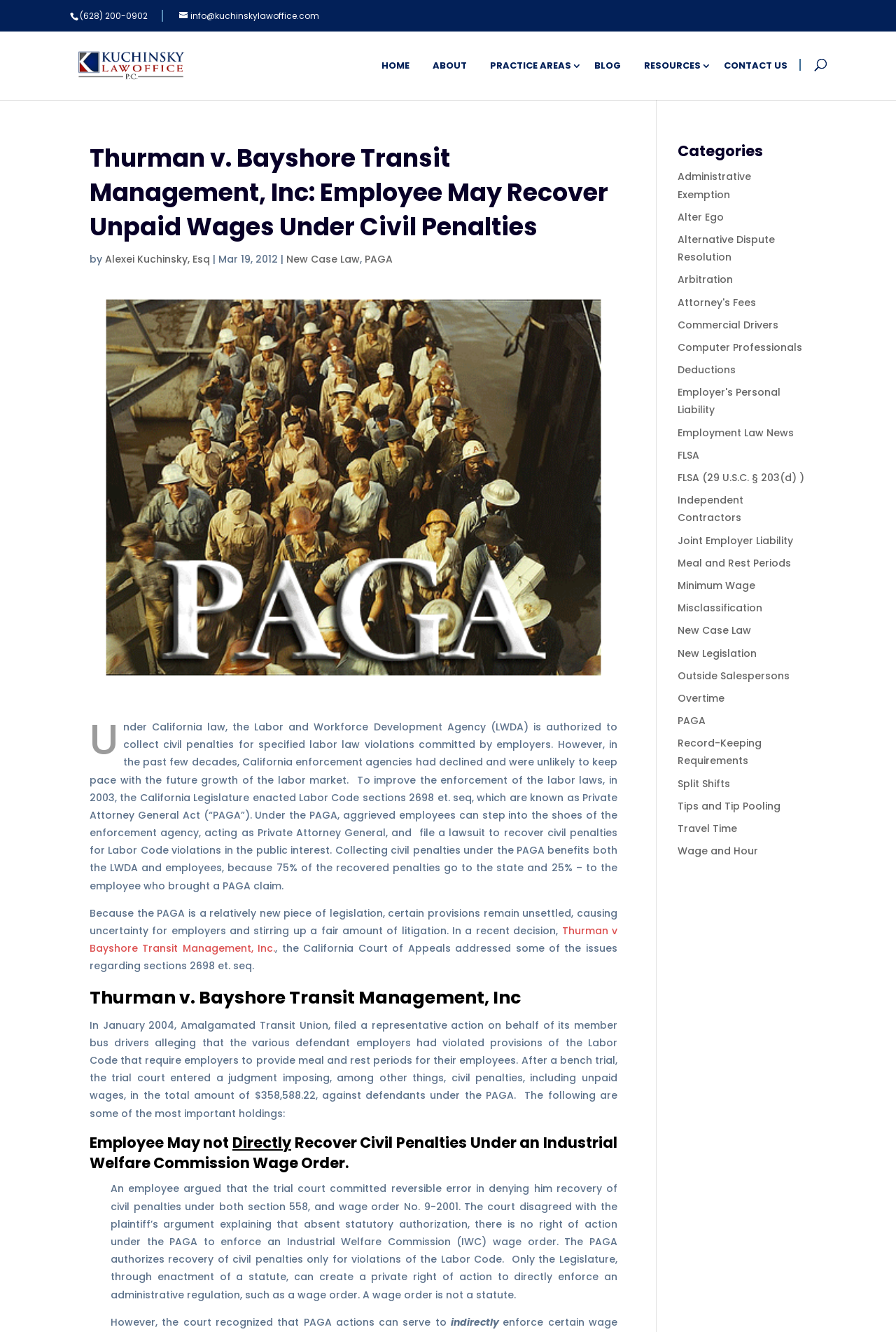Identify the bounding box for the described UI element: "Employment Law News".

[0.756, 0.319, 0.886, 0.33]